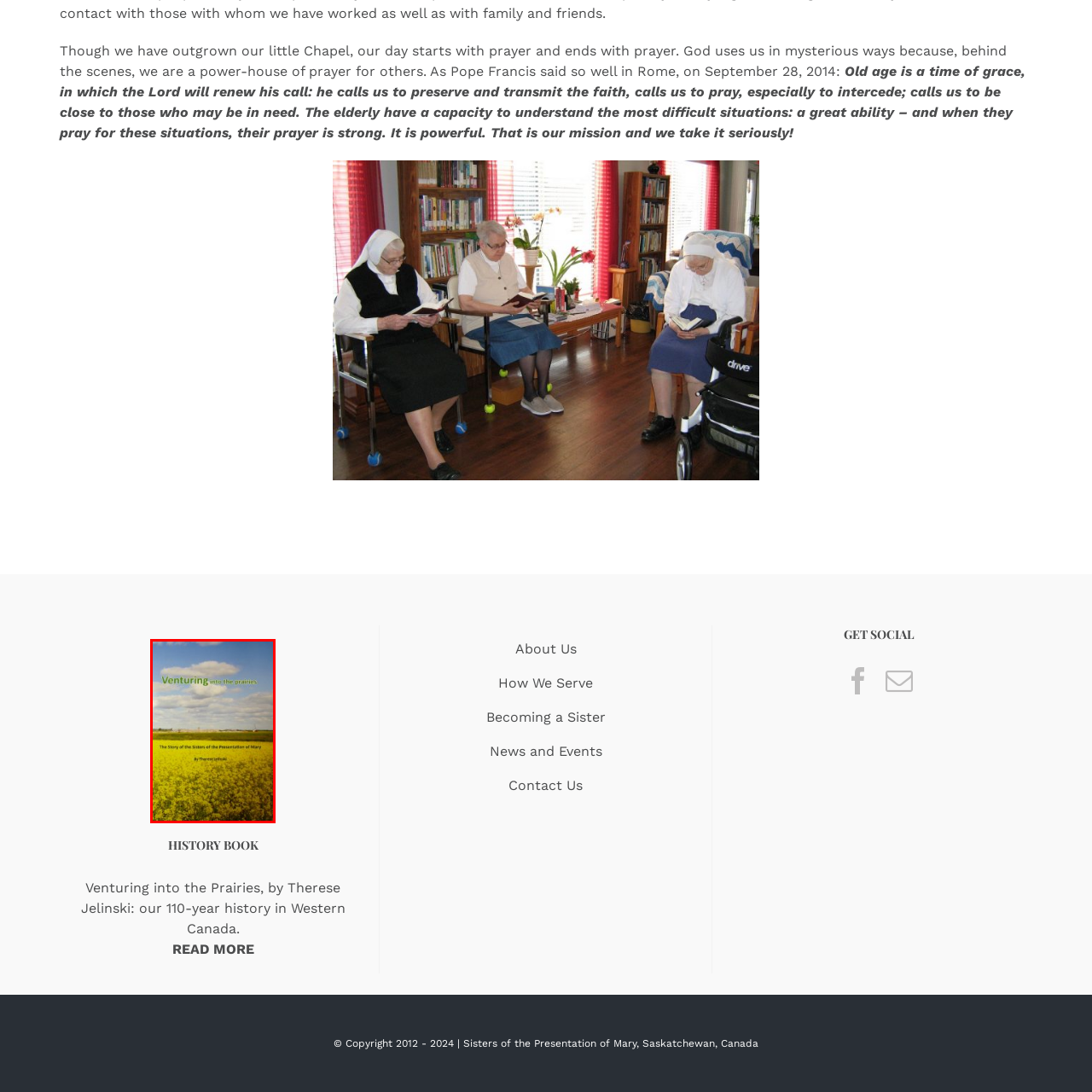Provide a comprehensive description of the image highlighted within the red bounding box.

The image features the cover of the book titled "Venturing into the Prairies," authored by Therese Jelinski. The cover showcases a vibrant prairie landscape, dominated by expansive fields of yellow flowers under a bright blue sky, emphasizing the beauty and vastness of the natural setting. The title is prominently displayed at the top in green text, complemented by a subtitle that reads, "The Story of the Sisters of the Presentation of Mary." This book explores the rich 110-year history of the Sisters of the Presentation of Mary in Western Canada. The serene and picturesque imagery reflects the themes of nature, growth, and the enduring spirit of the community depicted within the narrative.